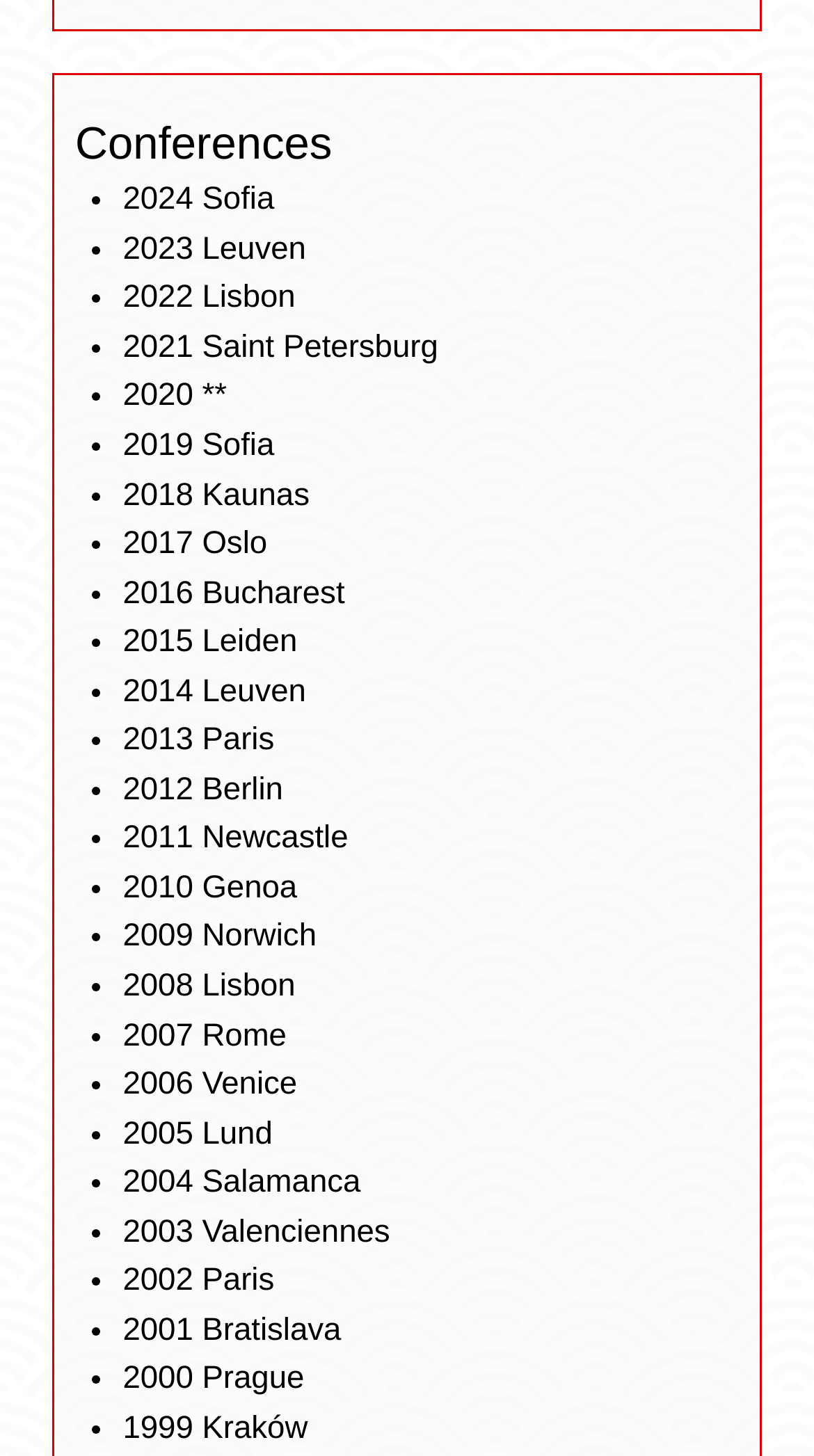Point out the bounding box coordinates of the section to click in order to follow this instruction: "go to 2007 Rome".

[0.151, 0.699, 0.352, 0.723]